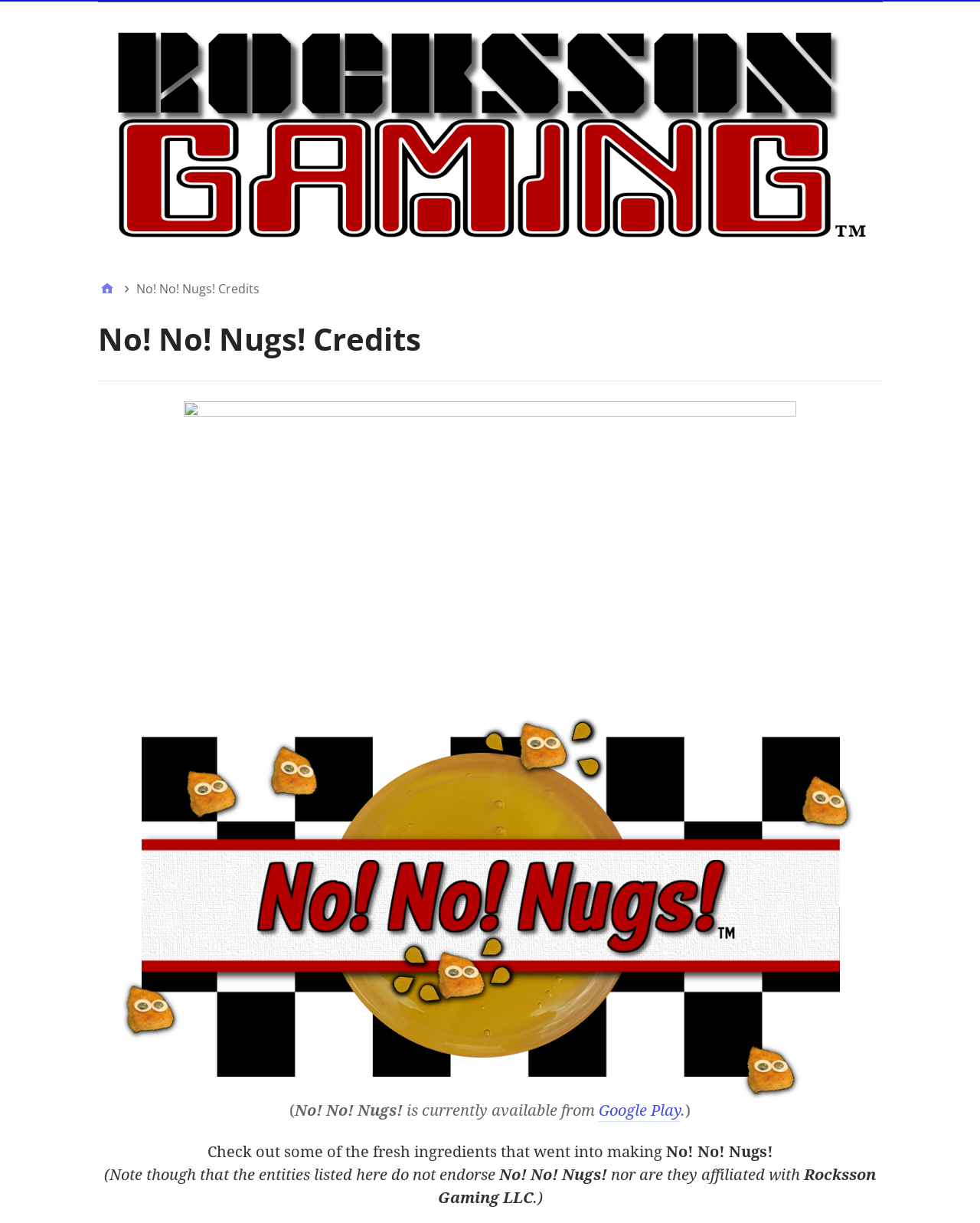Identify the bounding box for the given UI element using the description provided. Coordinates should be in the format (top-left x, top-left y, bottom-right x, bottom-right y) and must be between 0 and 1. Here is the description: Google Play

[0.611, 0.901, 0.695, 0.917]